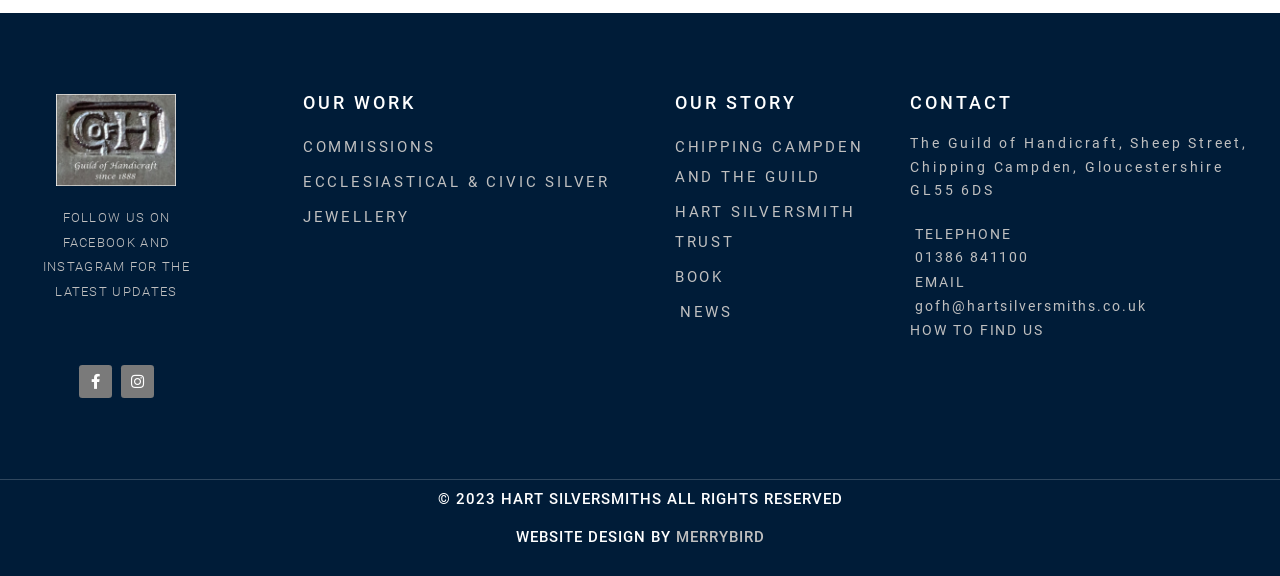Determine the bounding box coordinates of the region that needs to be clicked to achieve the task: "Check our news".

[0.527, 0.455, 0.696, 0.507]